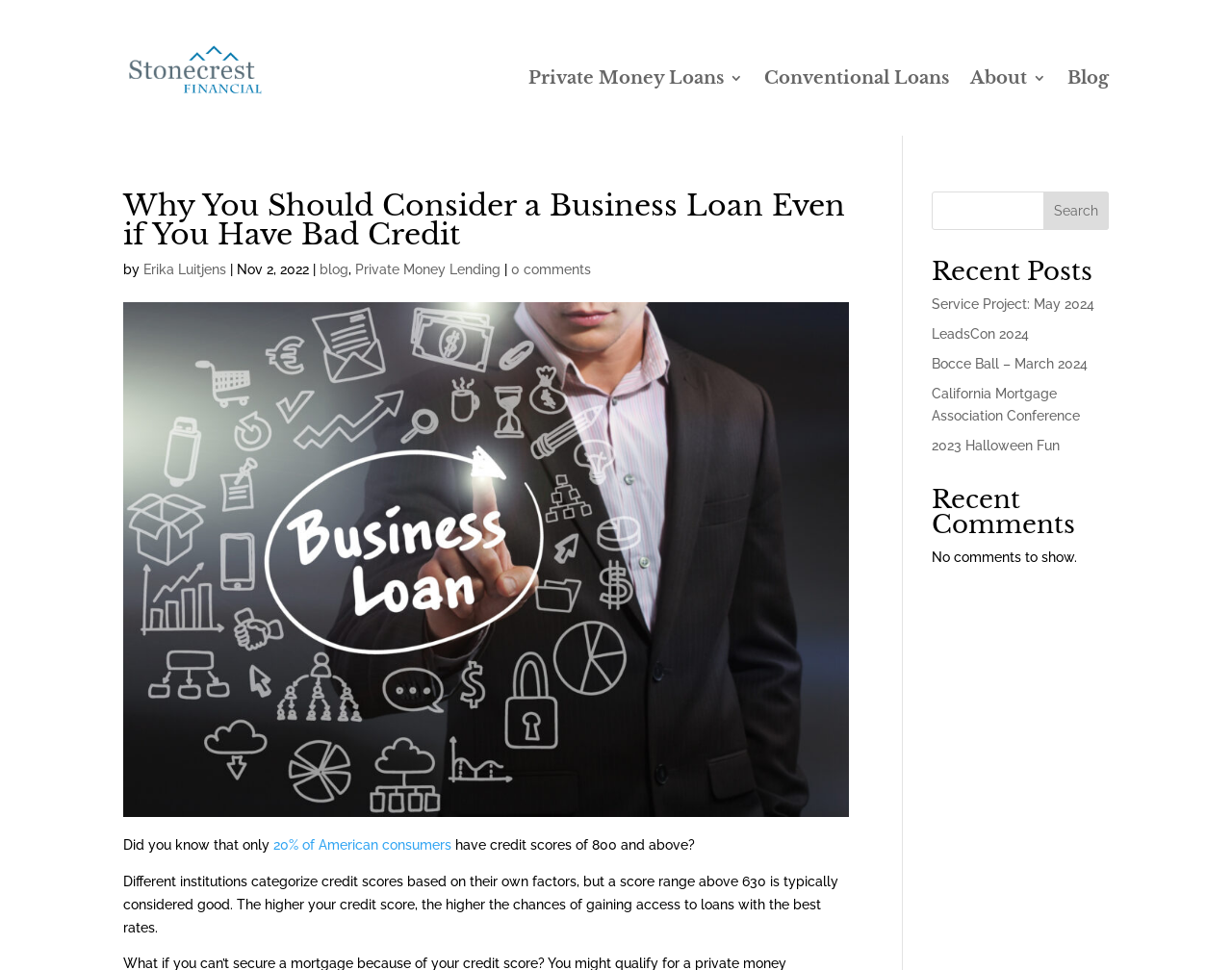Please identify the webpage's heading and generate its text content.

Why You Should Consider a Business Loan Even if You Have Bad Credit